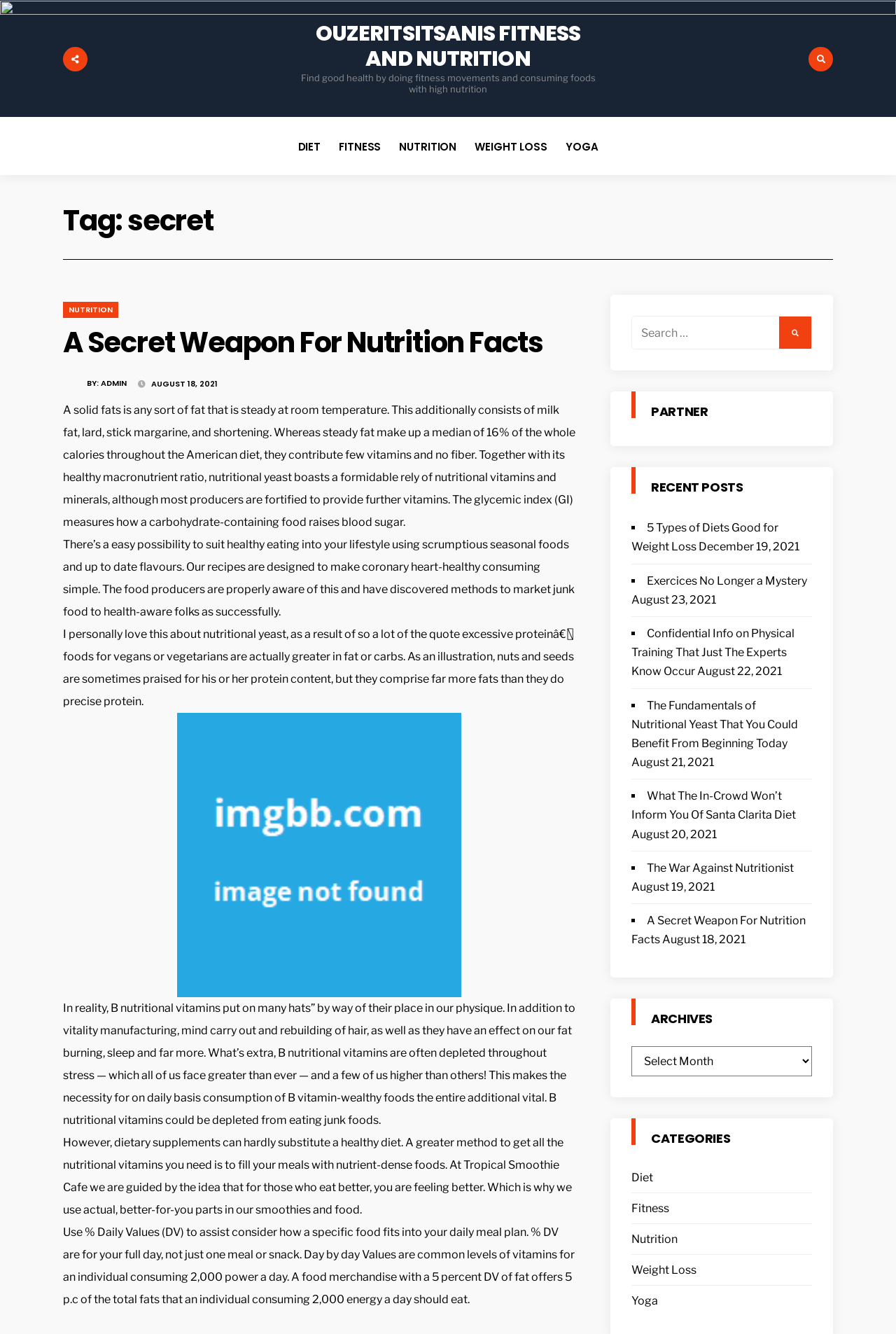Extract the top-level heading from the webpage and provide its text.

OUZERITSITSANIS FITNESS AND NUTRITION